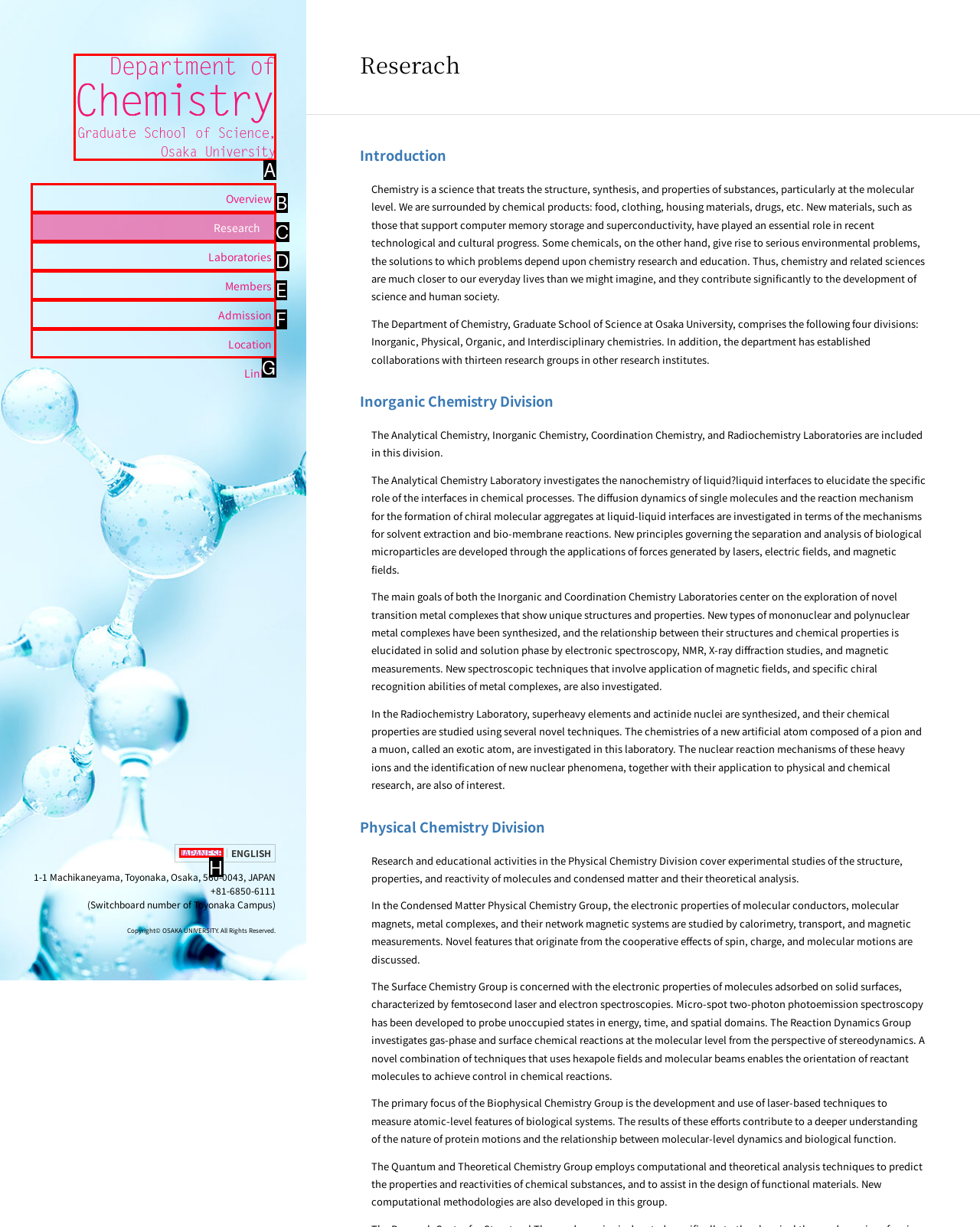Based on the element description: Members, choose the best matching option. Provide the letter of the option directly.

E